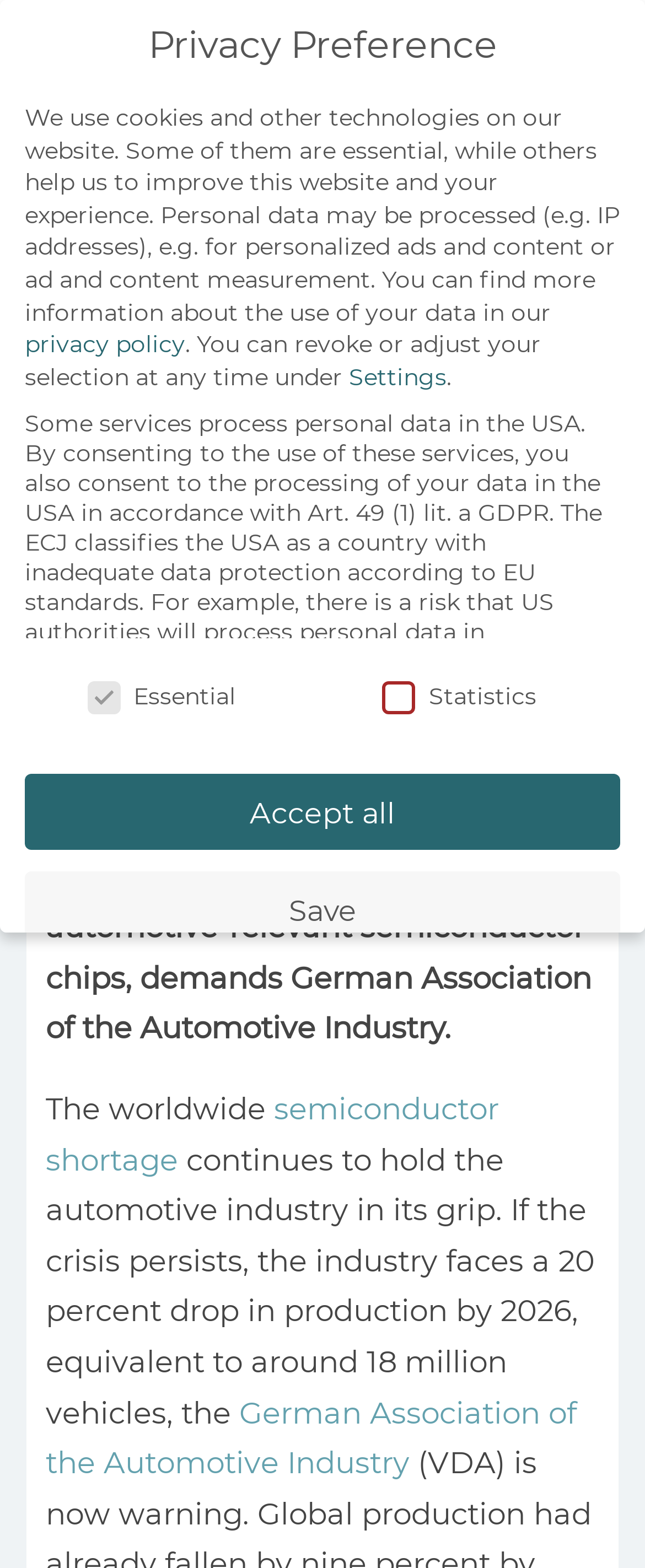Can you show the bounding box coordinates of the region to click on to complete the task described in the instruction: "View the Economy section"?

[0.096, 0.27, 0.314, 0.293]